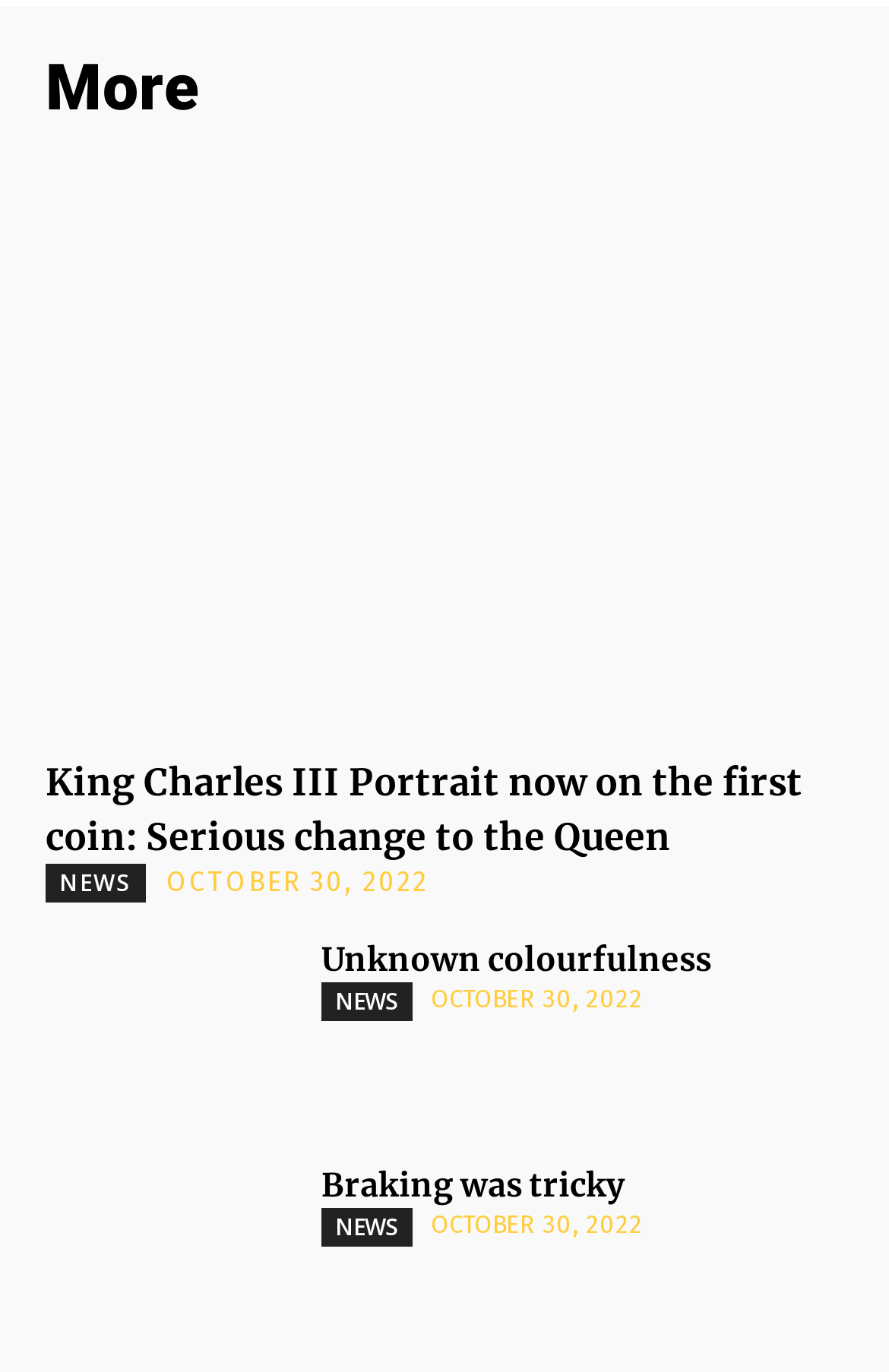Please specify the bounding box coordinates of the element that should be clicked to execute the given instruction: 'Read news about 'Unknown colourfulness''. Ensure the coordinates are four float numbers between 0 and 1, expressed as [left, top, right, bottom].

[0.051, 0.682, 0.321, 0.804]